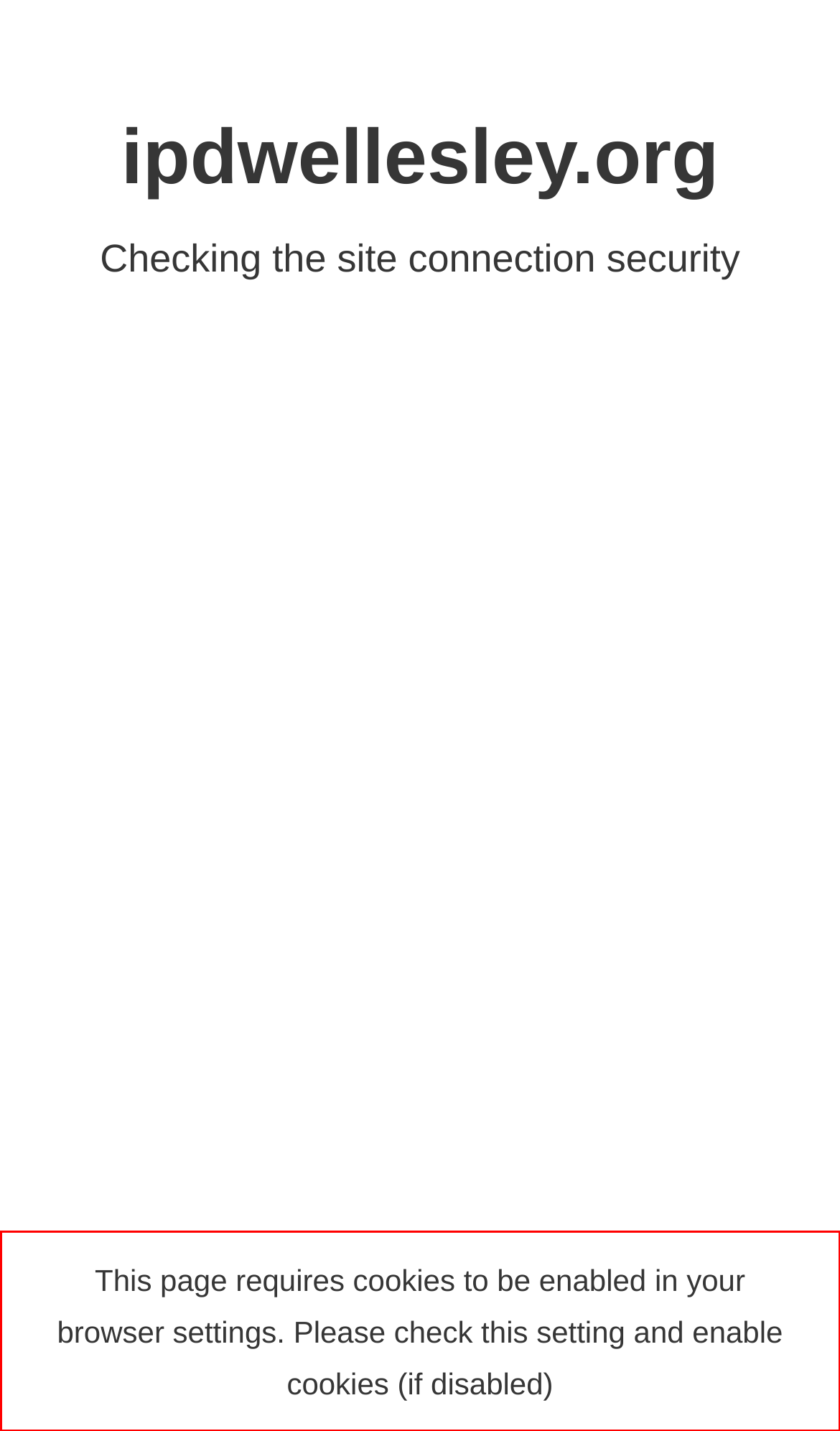You are given a screenshot showing a webpage with a red bounding box. Perform OCR to capture the text within the red bounding box.

This page requires cookies to be enabled in your browser settings. Please check this setting and enable cookies (if disabled)